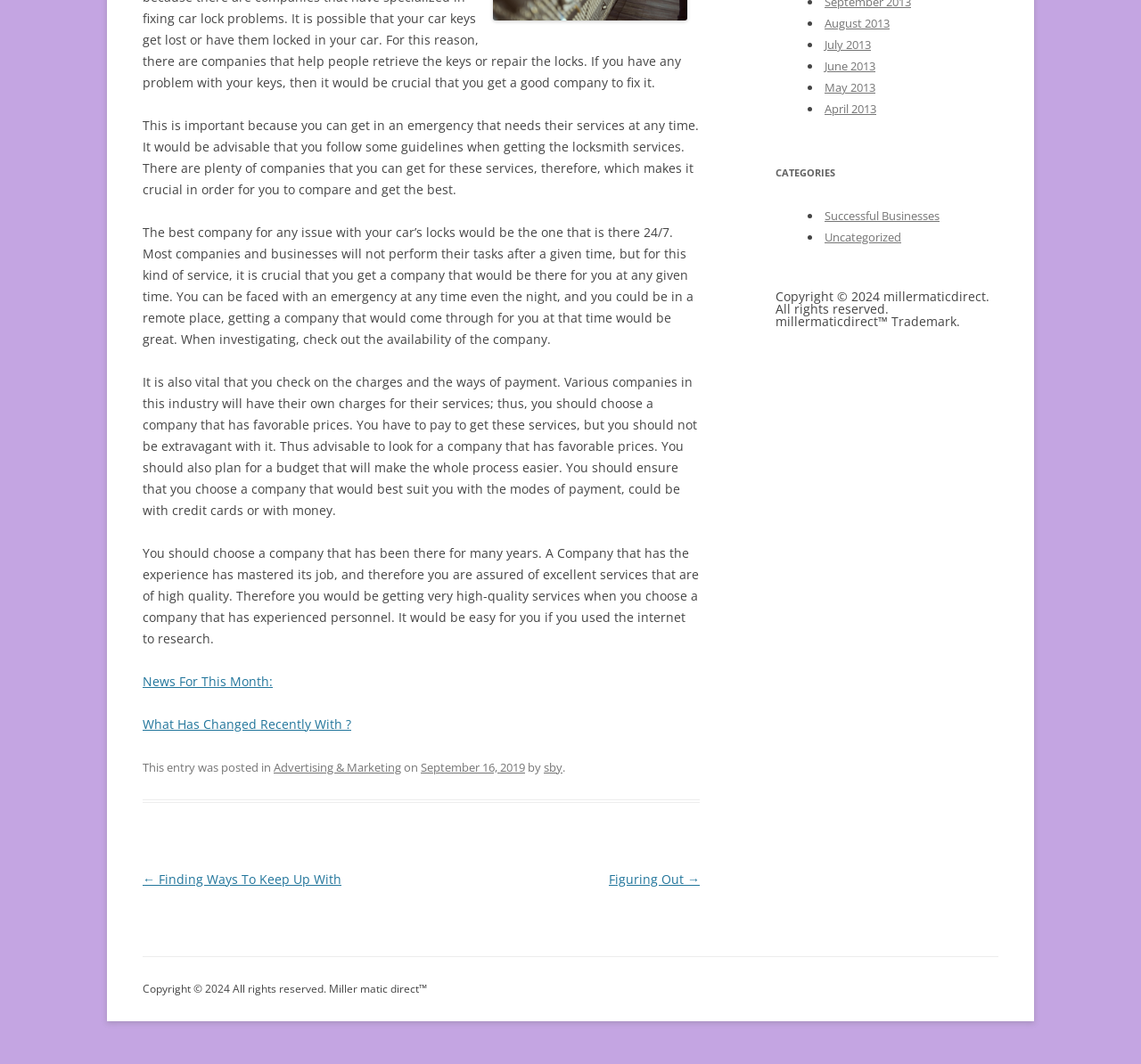For the element described, predict the bounding box coordinates as (top-left x, top-left y, bottom-right x, bottom-right y). All values should be between 0 and 1. Element description: News For This Month:

[0.125, 0.632, 0.239, 0.648]